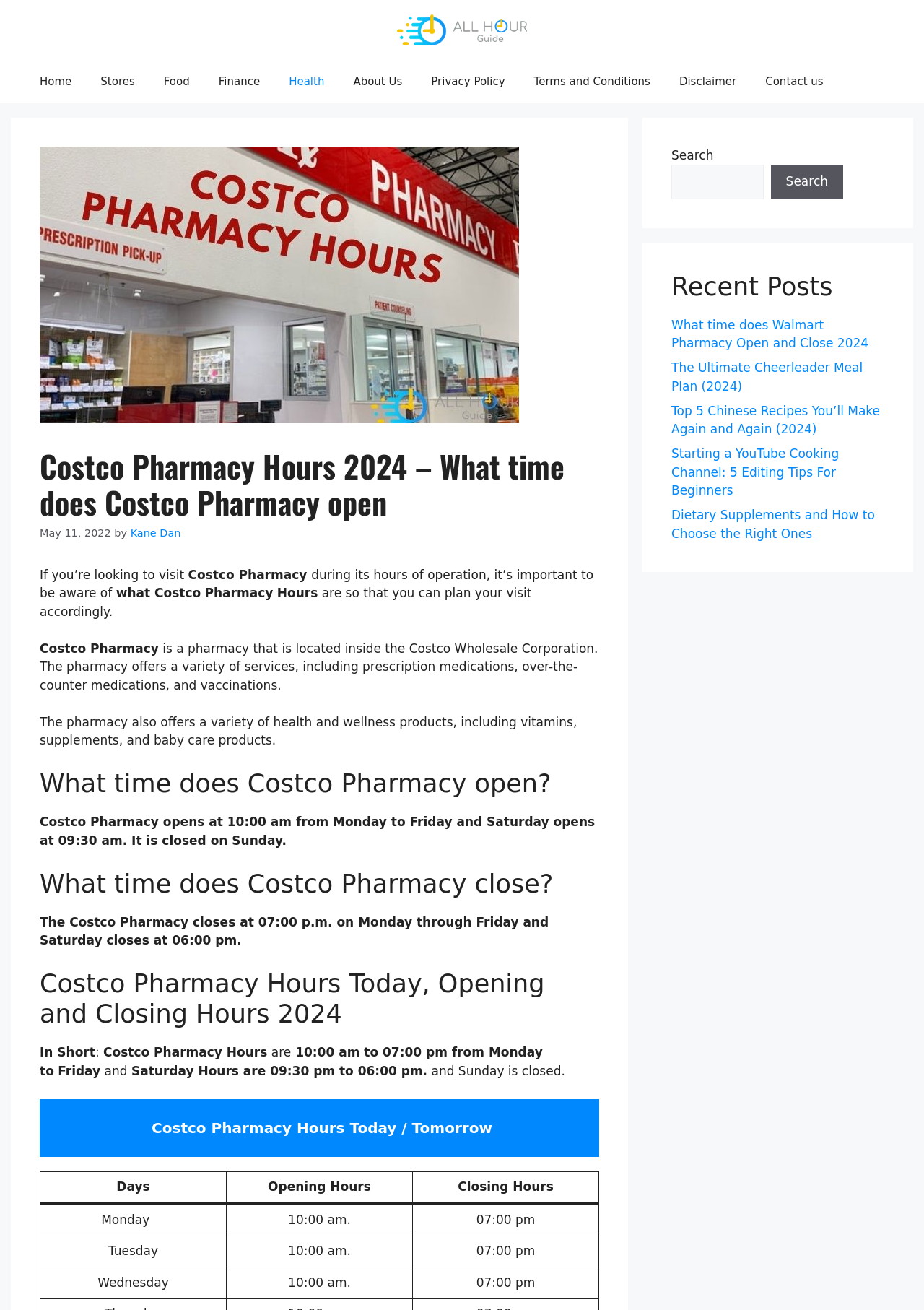What is the purpose of visiting the Costco Pharmacy?
Use the image to give a comprehensive and detailed response to the question.

The webpage suggests that knowing the pharmacy hours is important so that one can plan their visit accordingly.